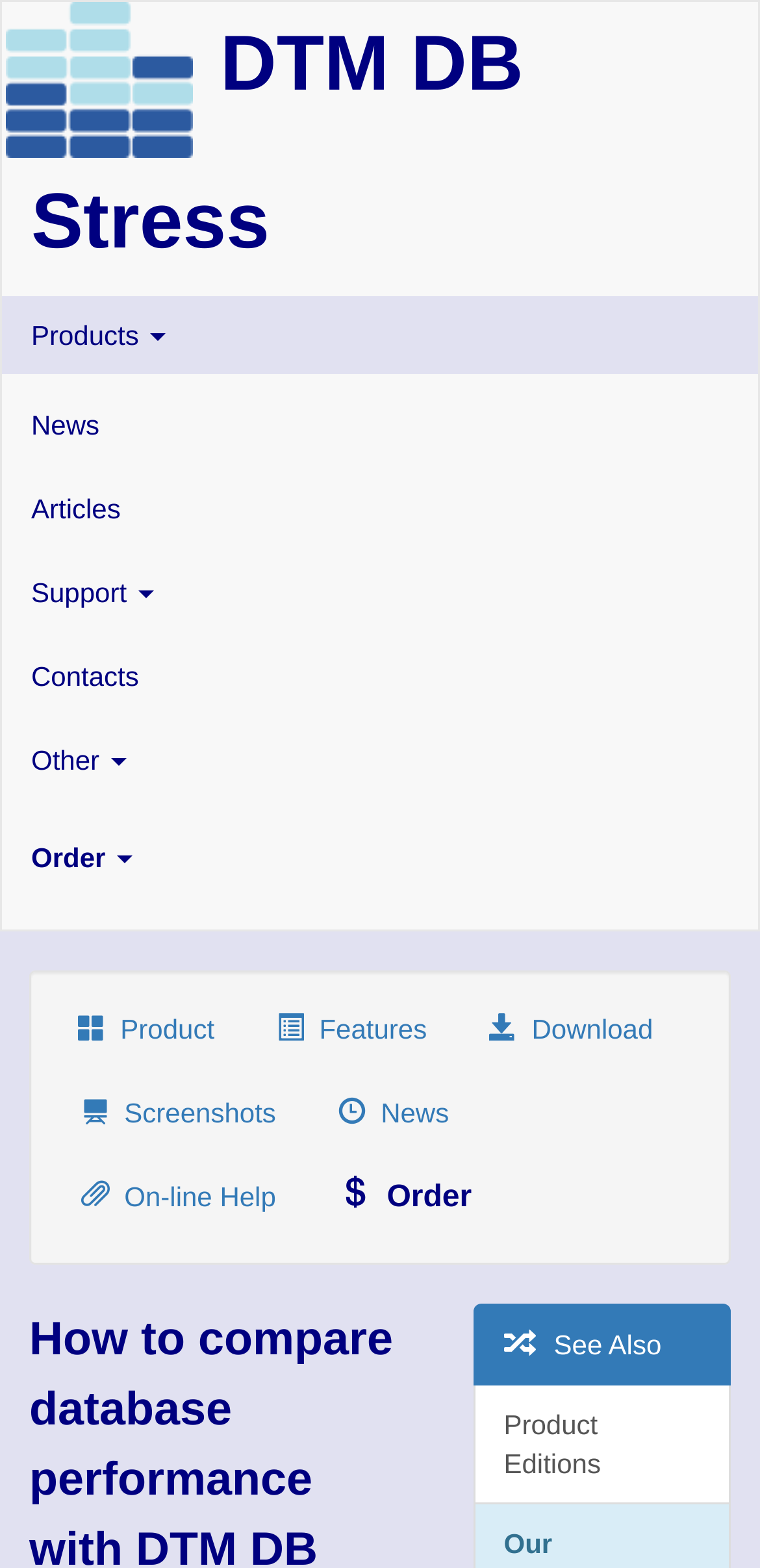Can you find and generate the webpage's heading?

How to compare database performance with DTM DB Stress?